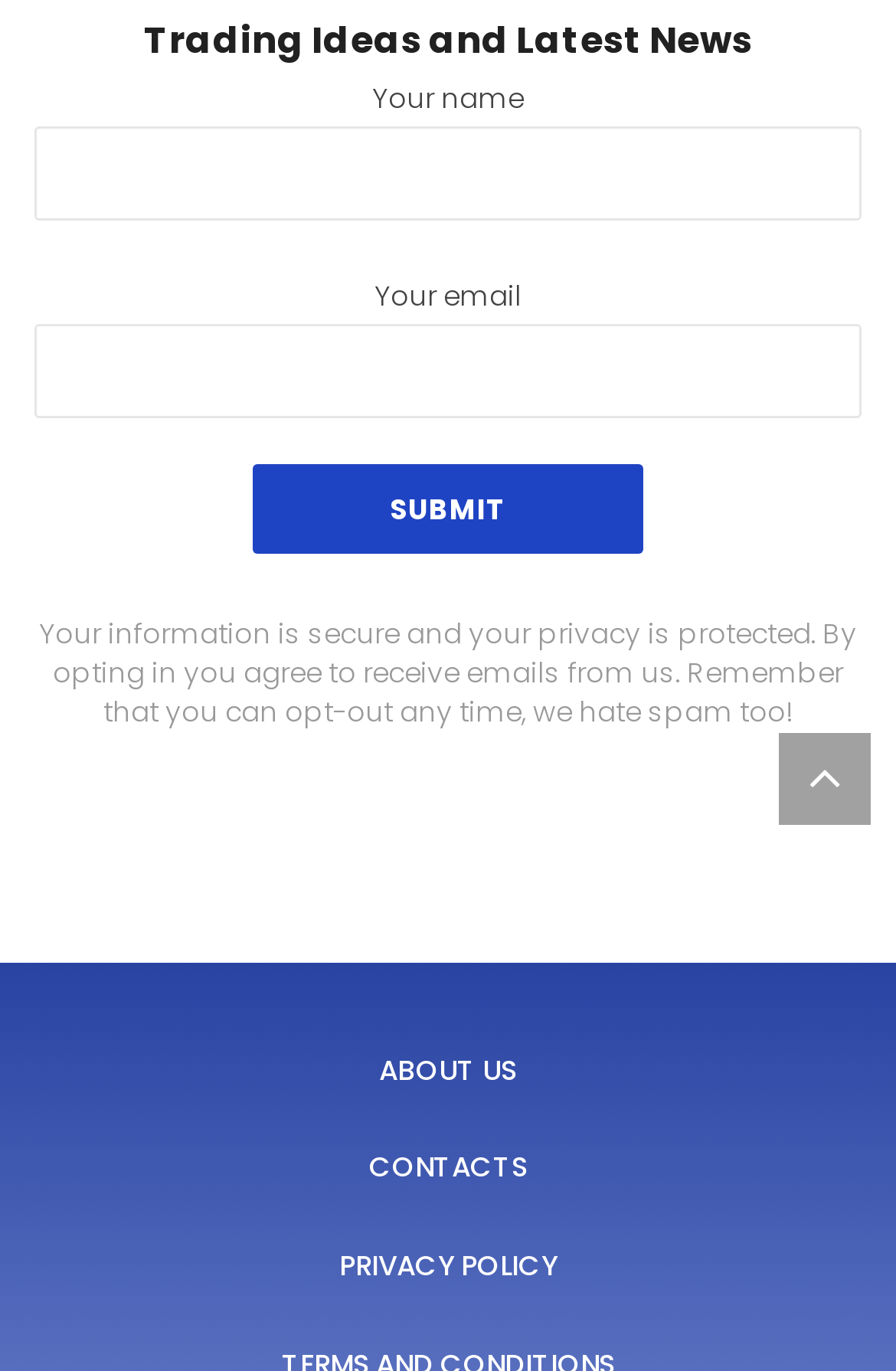Determine the bounding box coordinates (top-left x, top-left y, bottom-right x, bottom-right y) of the UI element described in the following text: About Us

[0.423, 0.765, 0.577, 0.794]